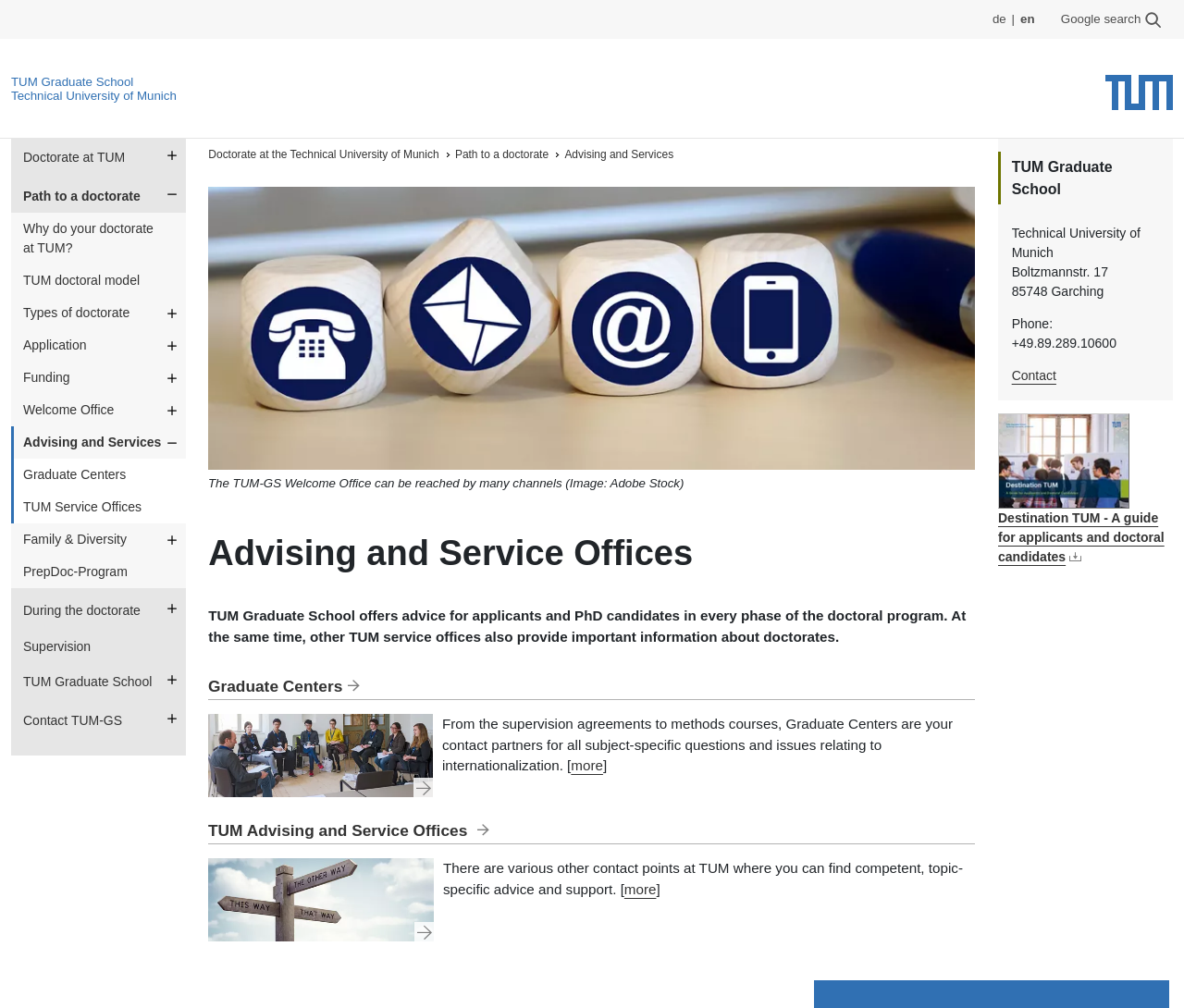What is the purpose of the TUM Graduate School?
Please analyze the image and answer the question with as much detail as possible.

According to the webpage, the TUM Graduate School offers advice for applicants and PhD candidates in every phase of the doctoral program, as mentioned in the 'Advising and Service Offices' section.